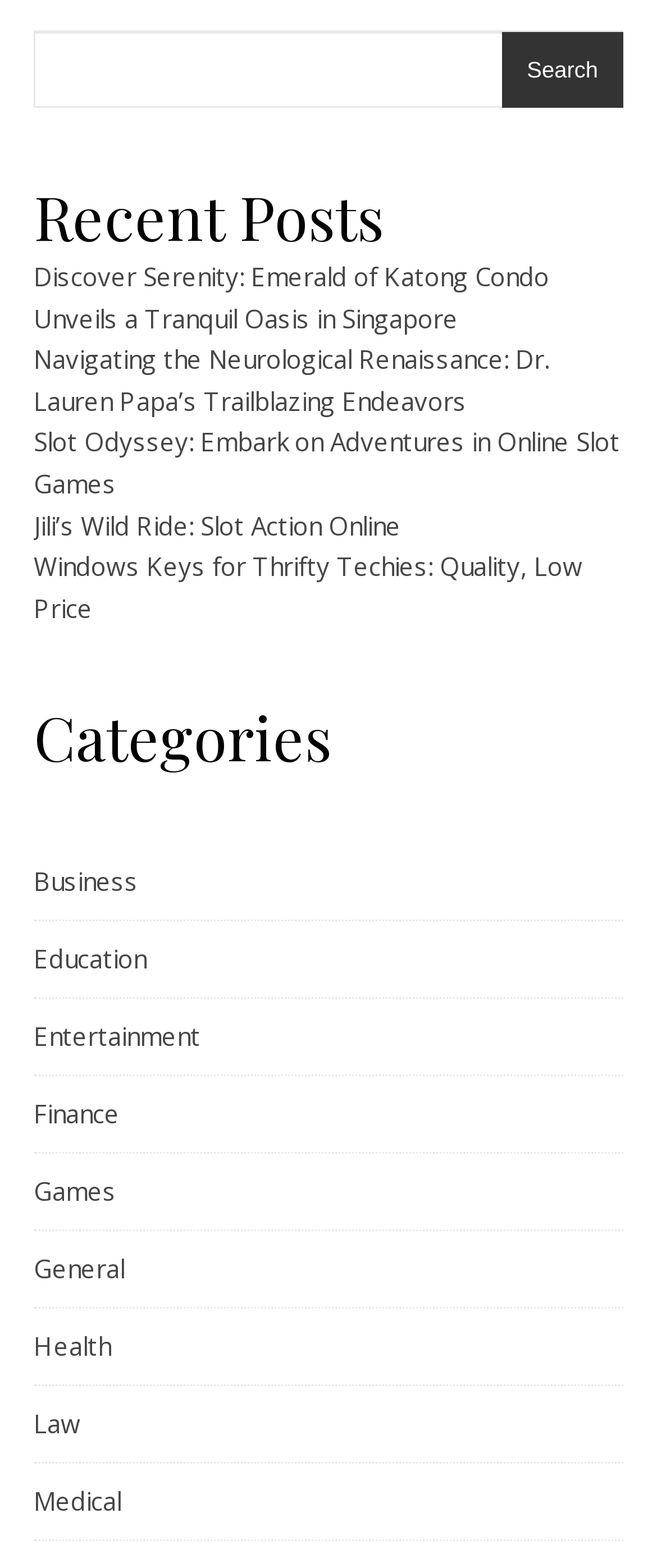Please answer the following question using a single word or phrase: 
How many recent posts are listed?

5